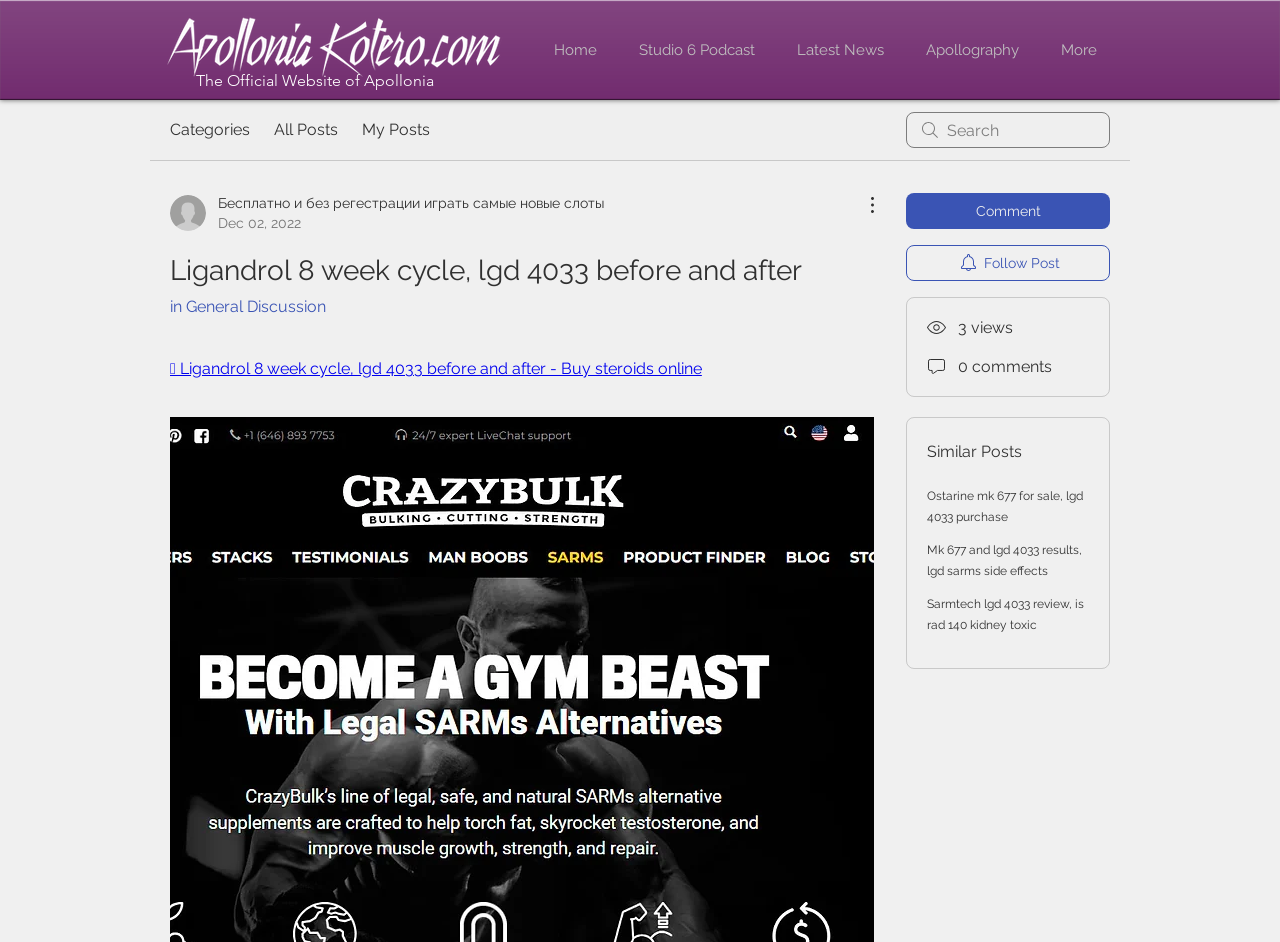What is the purpose of the button 'More Actions'?
Based on the content of the image, thoroughly explain and answer the question.

The purpose of the button 'More Actions' can be determined by looking at its properties, which include 'hasPopup: menu' and 'expanded: False'. This suggests that the button is used to show more actions or options related to the current post.